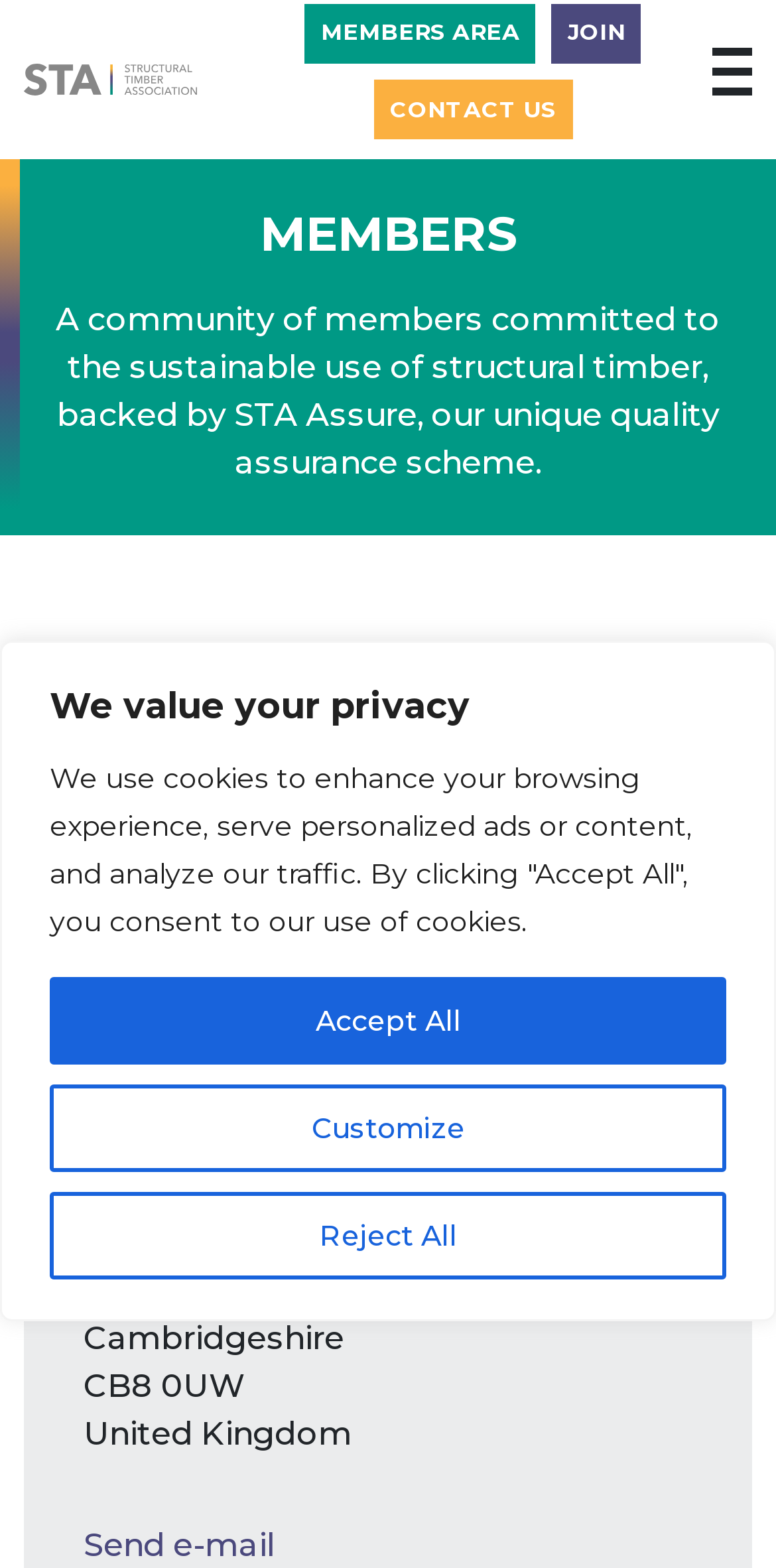Locate the bounding box coordinates of the area to click to fulfill this instruction: "Show or hide the menu". The bounding box should be presented as four float numbers between 0 and 1, in the order [left, top, right, bottom].

[0.918, 0.03, 0.969, 0.061]